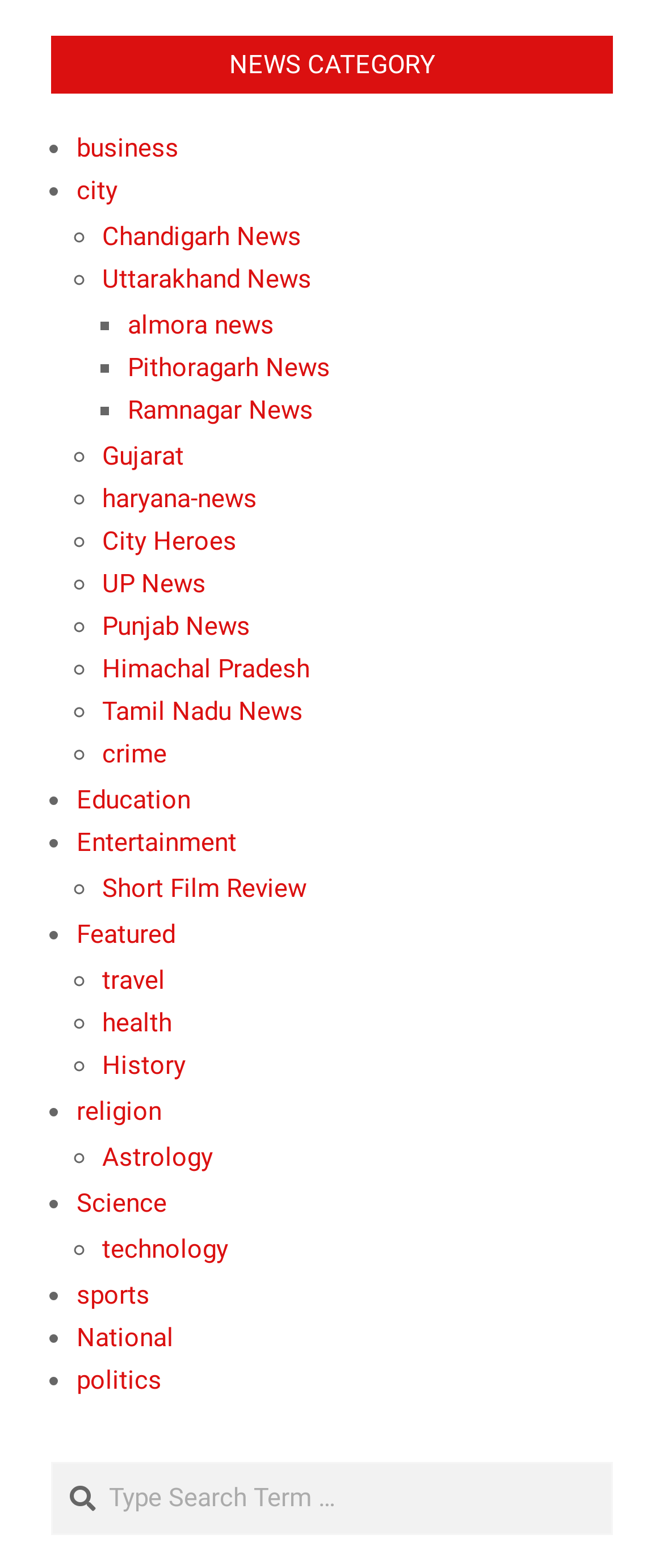Is the search function available? Look at the image and give a one-word or short phrase answer.

yes